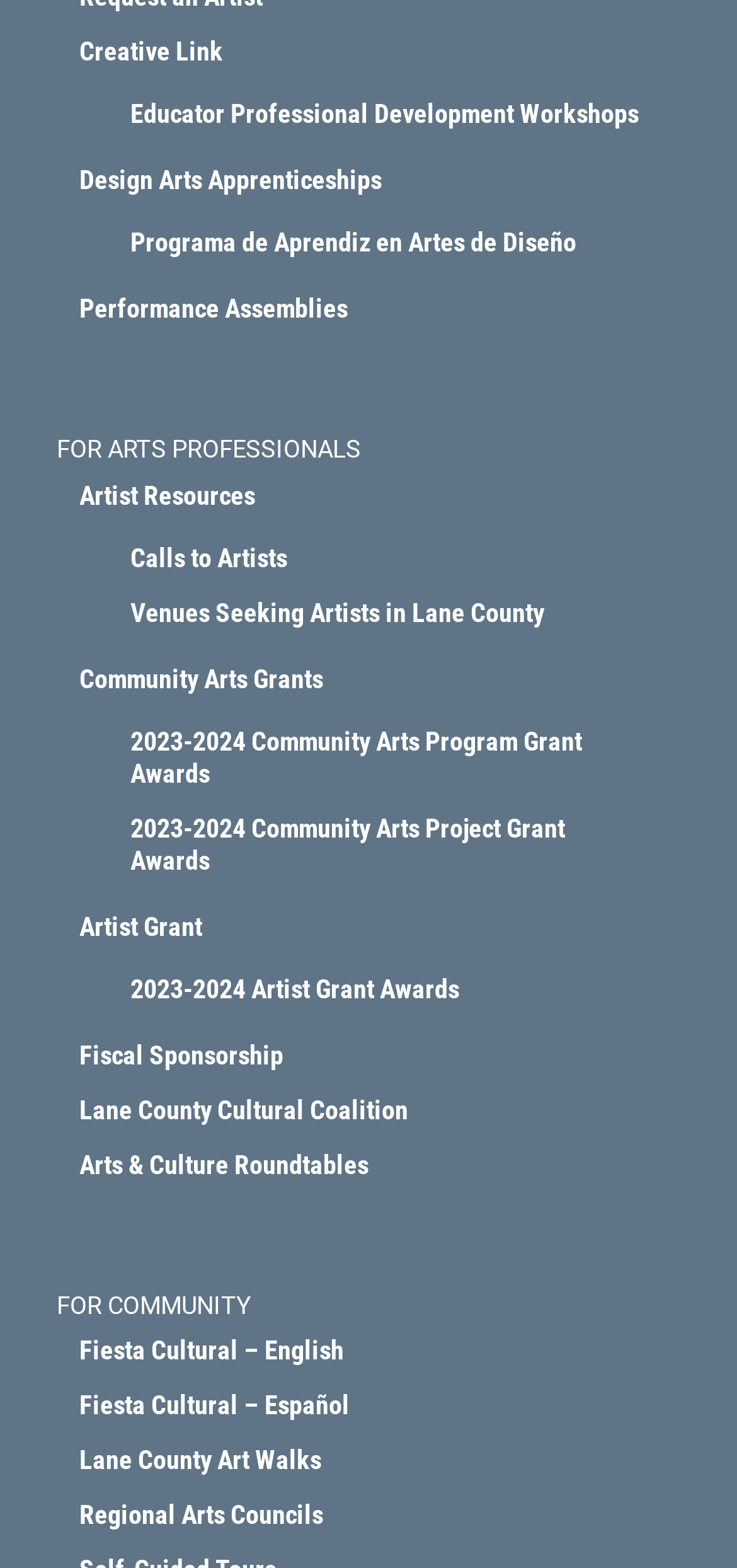Locate the bounding box coordinates of the element that should be clicked to fulfill the instruction: "Learn about Artist Resources".

[0.108, 0.306, 0.897, 0.326]